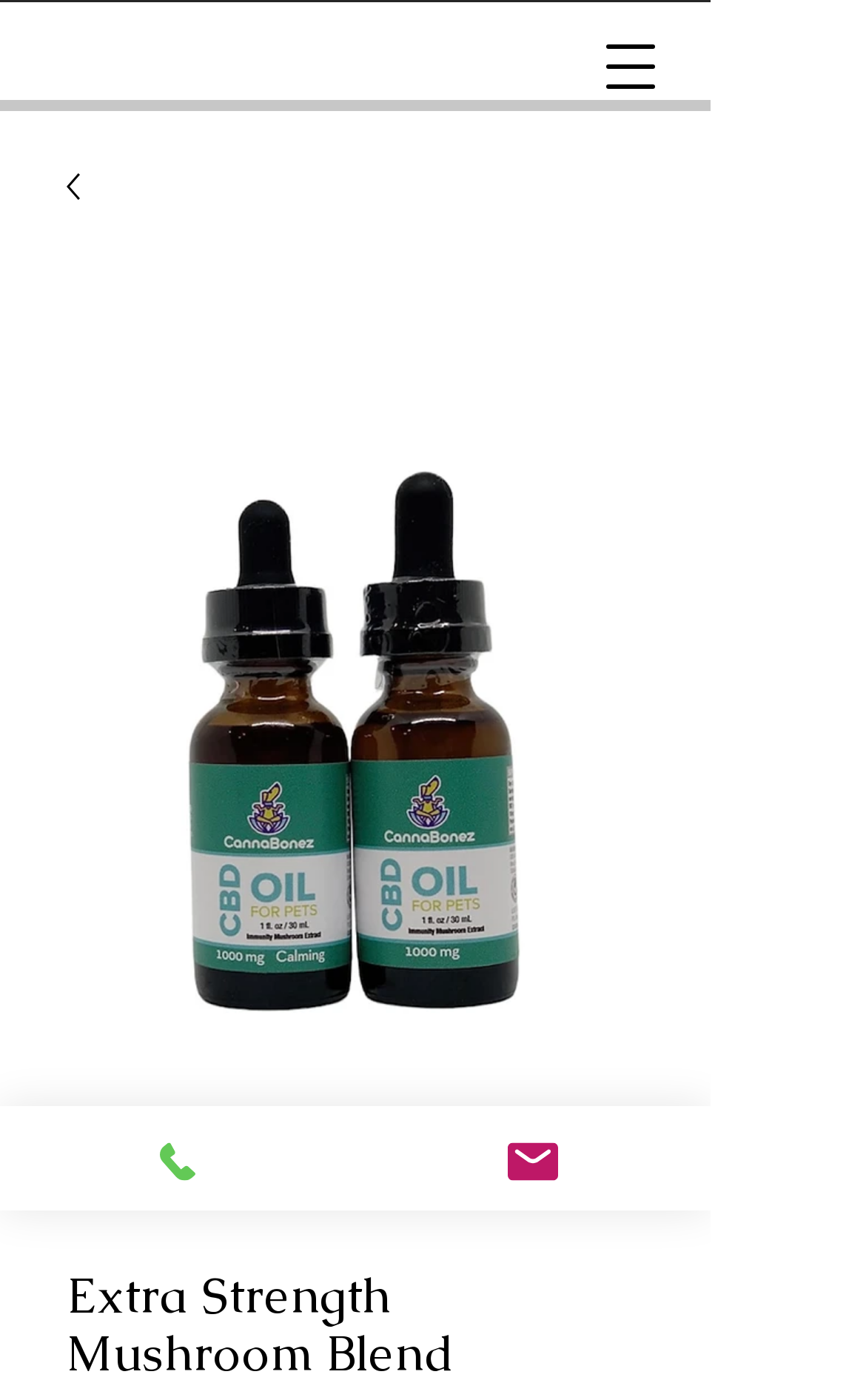Give a one-word or short phrase answer to this question: 
How many navigation links are there?

2